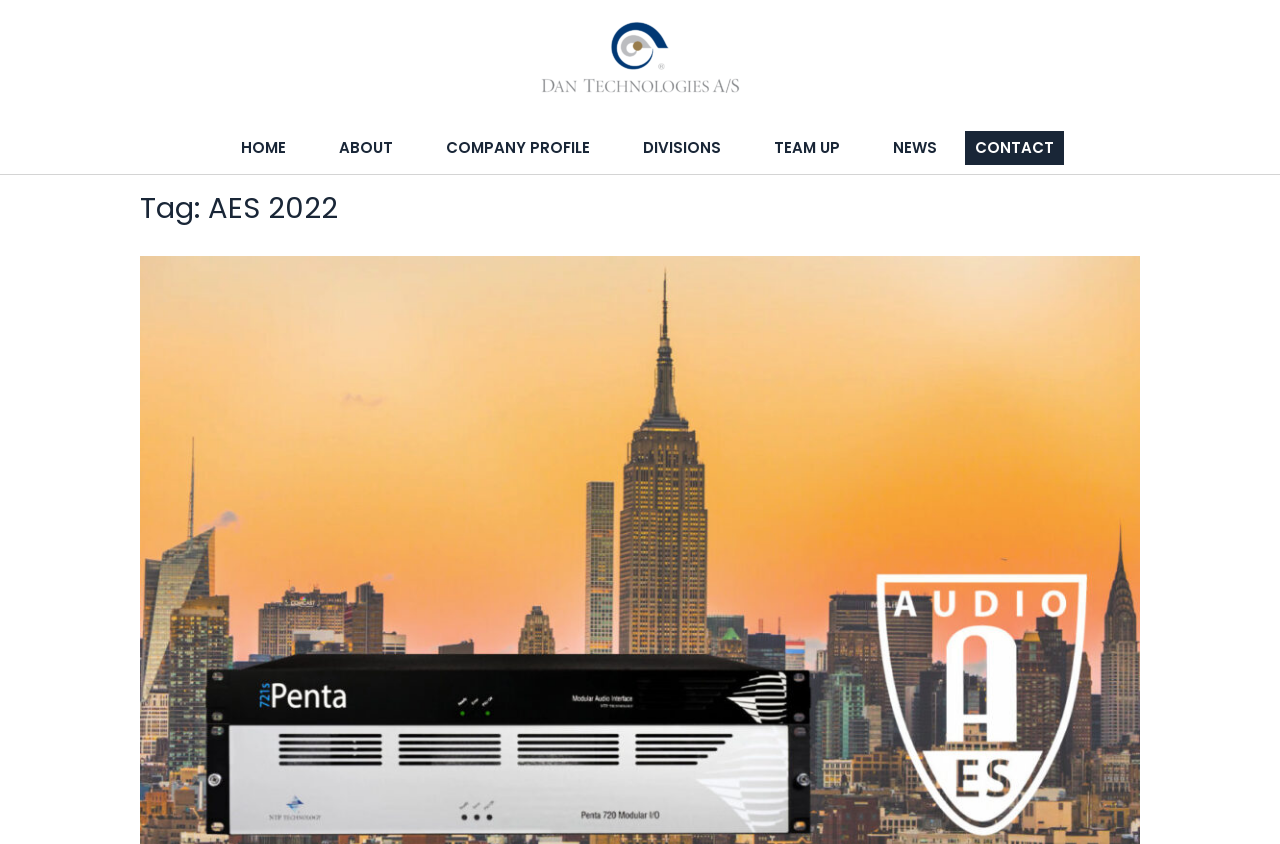Please locate the bounding box coordinates of the element that should be clicked to complete the given instruction: "read the latest news".

[0.678, 0.162, 0.752, 0.19]